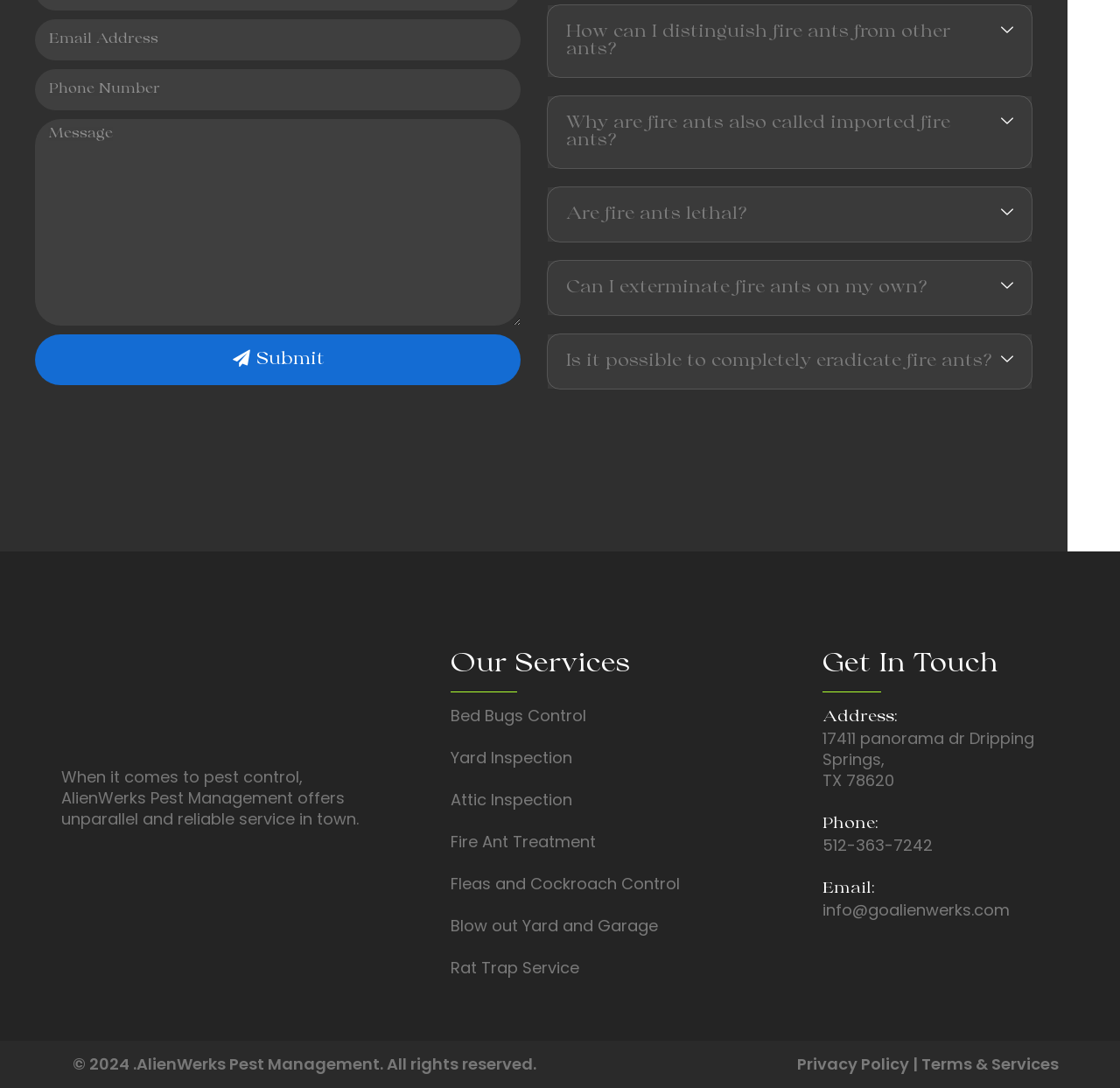Locate the bounding box coordinates of the clickable region to complete the following instruction: "Click the 'Fire Ant Treatment' link."

[0.402, 0.763, 0.532, 0.784]